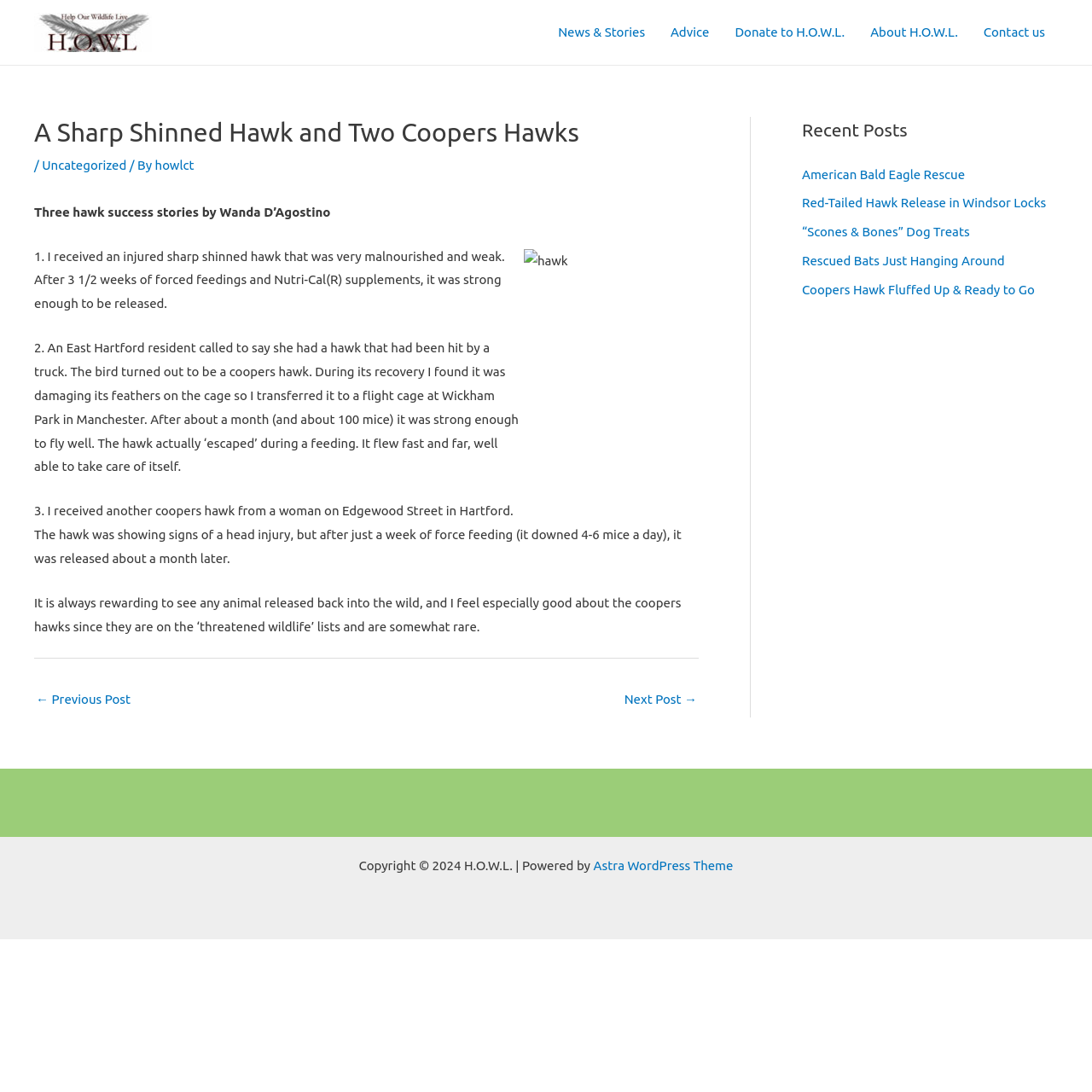What is the topic of the main article?
Please provide an in-depth and detailed response to the question.

The main article on the webpage appears to be about three hawk success stories, as indicated by the heading 'A Sharp Shinned Hawk and Two Coopers Hawks' and the subsequent text, which describes the rescue and release of hawks.